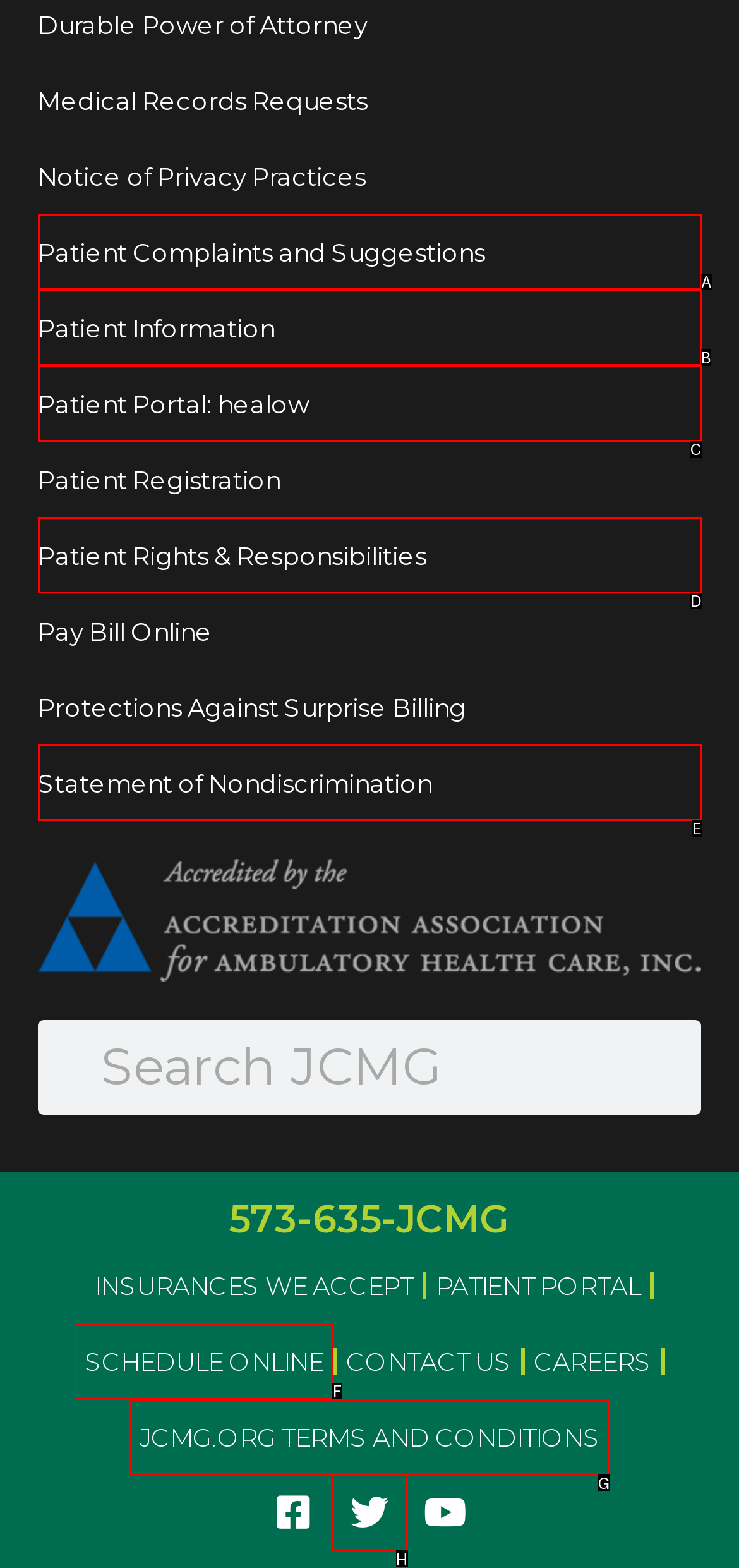Which lettered option should I select to achieve the task: Schedule online according to the highlighted elements in the screenshot?

F